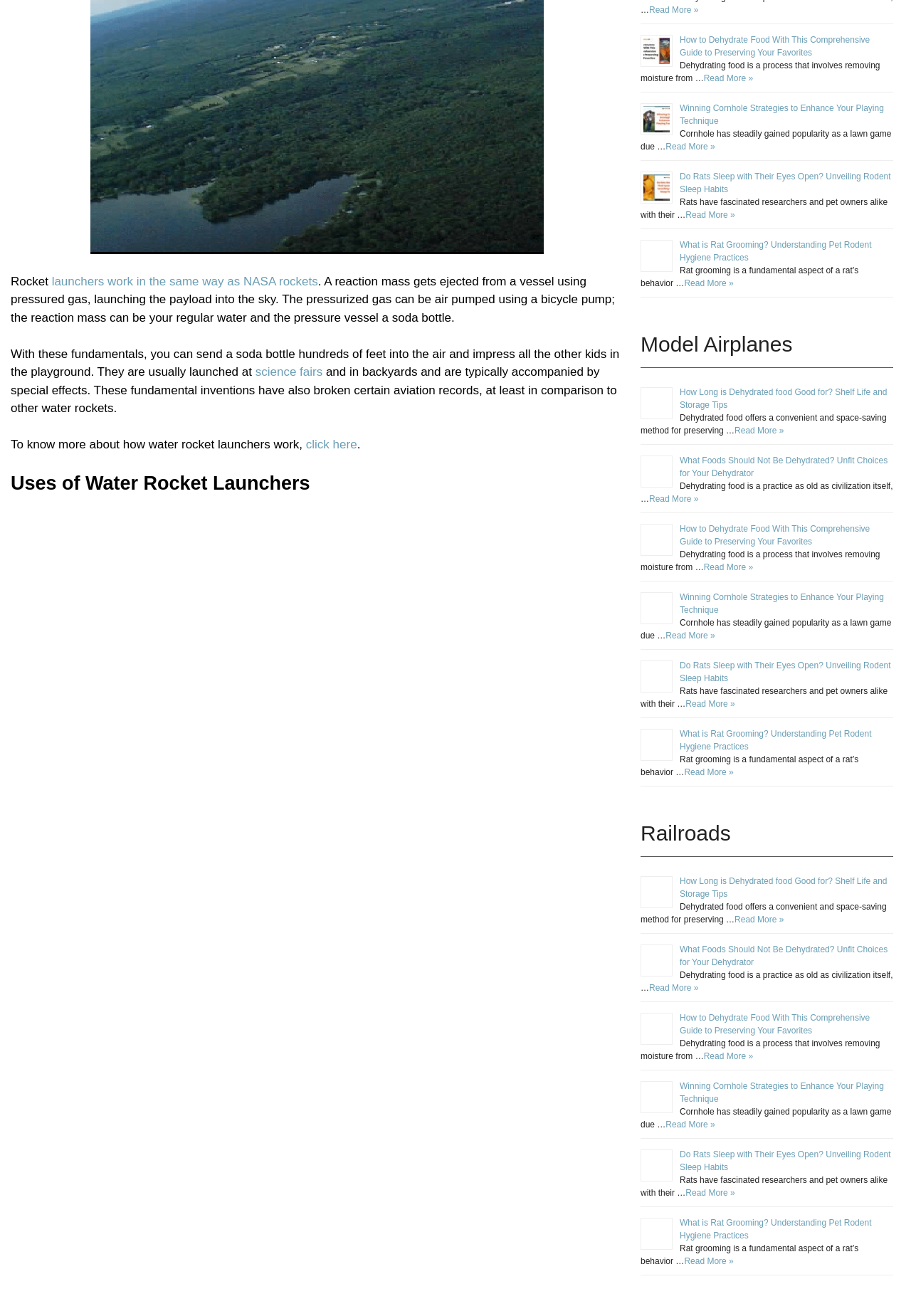Please specify the bounding box coordinates of the clickable region necessary for completing the following instruction: "read about model airplanes". The coordinates must consist of four float numbers between 0 and 1, i.e., [left, top, right, bottom].

[0.703, 0.249, 0.98, 0.28]